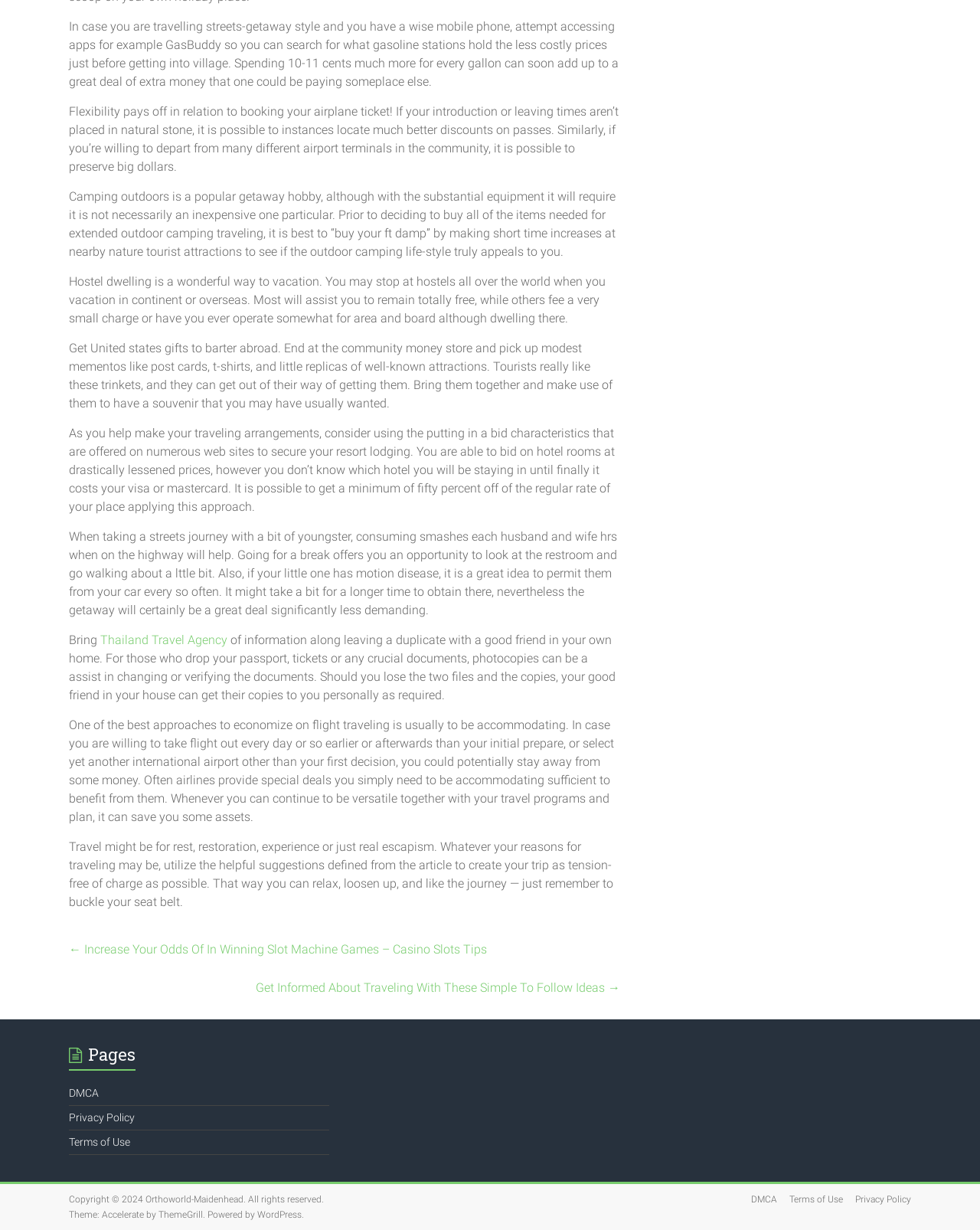Why is it a good idea to make photocopies of important documents?
From the image, provide a succinct answer in one word or a short phrase.

In case of loss